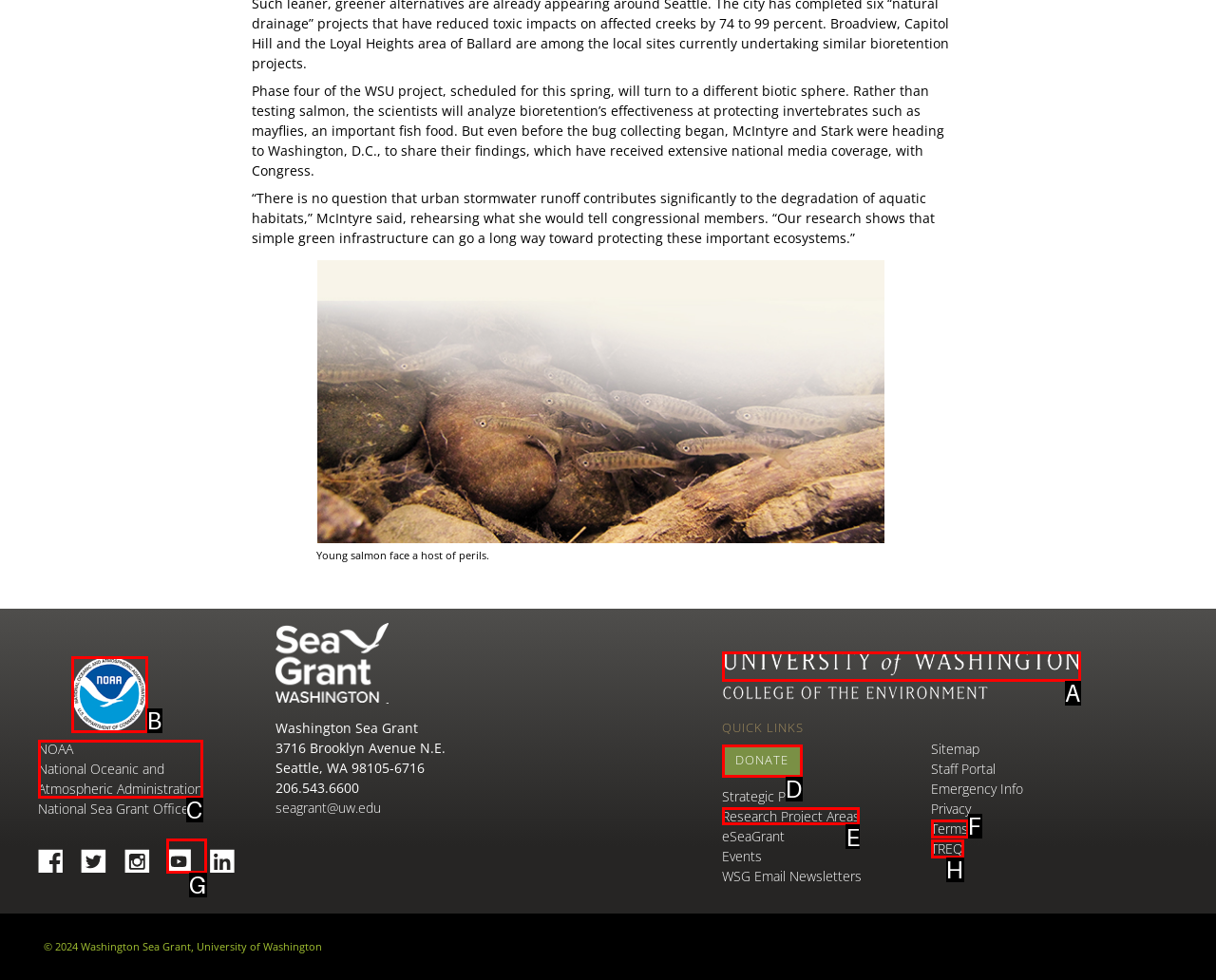From the given options, indicate the letter that corresponds to the action needed to complete this task: Read about Research Project Areas. Respond with only the letter.

E